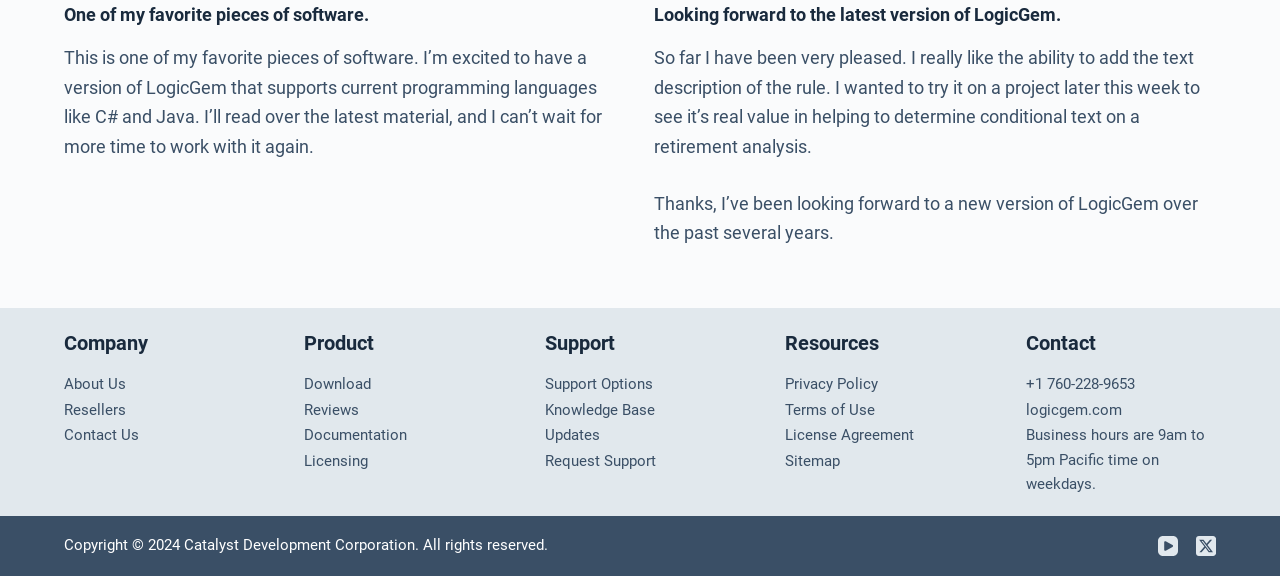What is the business hour time zone mentioned on the webpage?
Provide a detailed answer to the question, using the image to inform your response.

The webpage mentions that the business hours are 9am to 5pm Pacific time on weekdays, indicating that the company operates in the Pacific time zone.